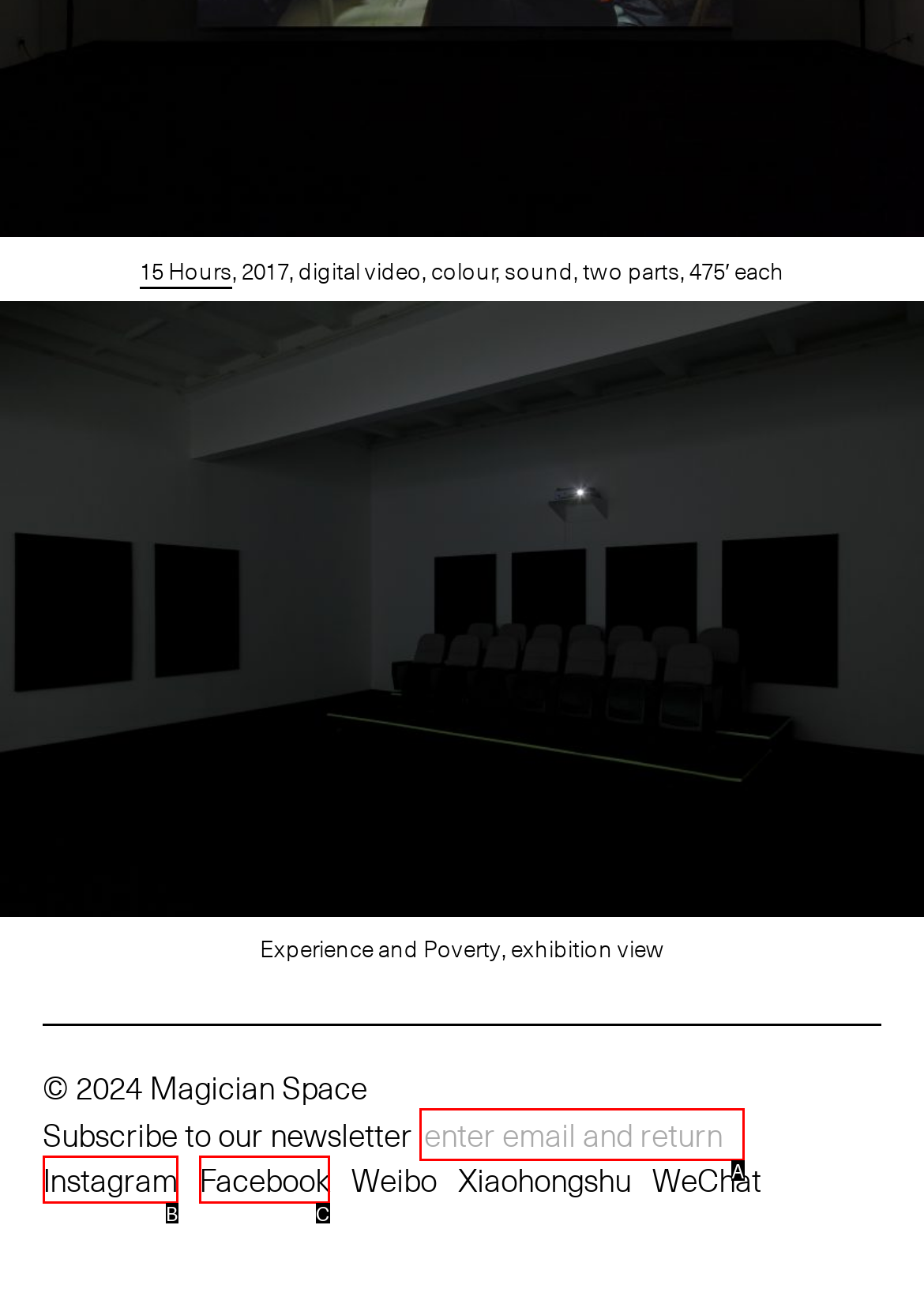Find the option that matches this description: name="EMAIL" placeholder="enter email and return"
Provide the corresponding letter directly.

A